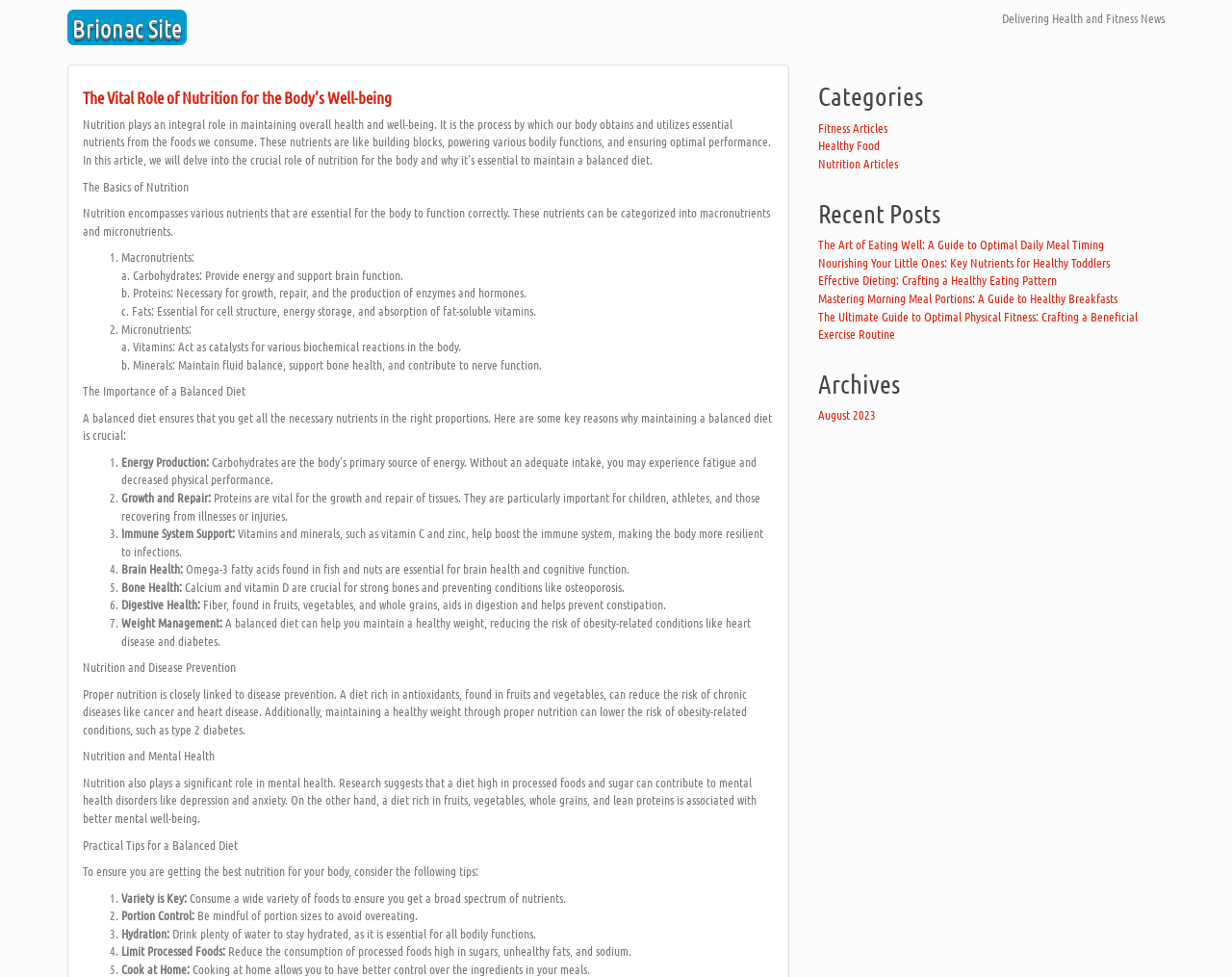Provide the bounding box coordinates of the section that needs to be clicked to accomplish the following instruction: "Click on the 'The Art of Eating Well: A Guide to Optimal Daily Meal Timing' link."

[0.664, 0.242, 0.896, 0.258]